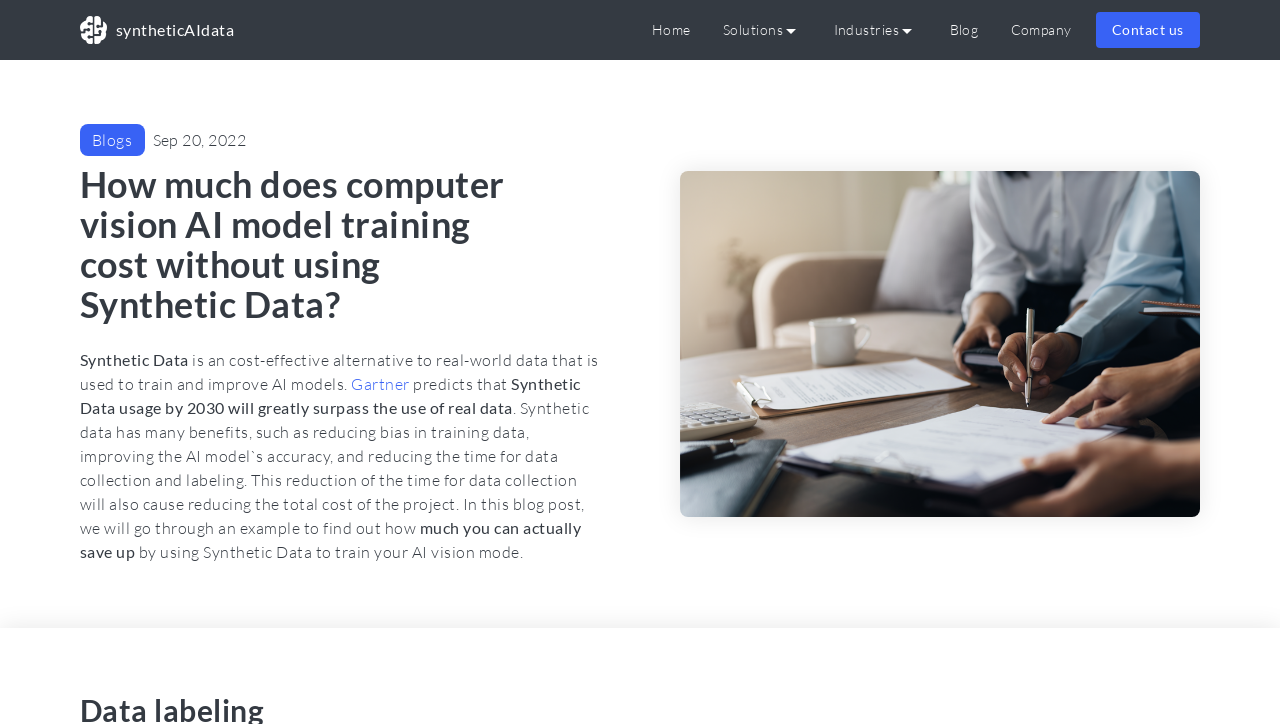Bounding box coordinates are given in the format (top-left x, top-left y, bottom-right x, bottom-right y). All values should be floating point numbers between 0 and 1. Provide the bounding box coordinate for the UI element described as: parent_node: Industries aria-label="Navigation menu"

[0.639, 0.022, 0.729, 0.061]